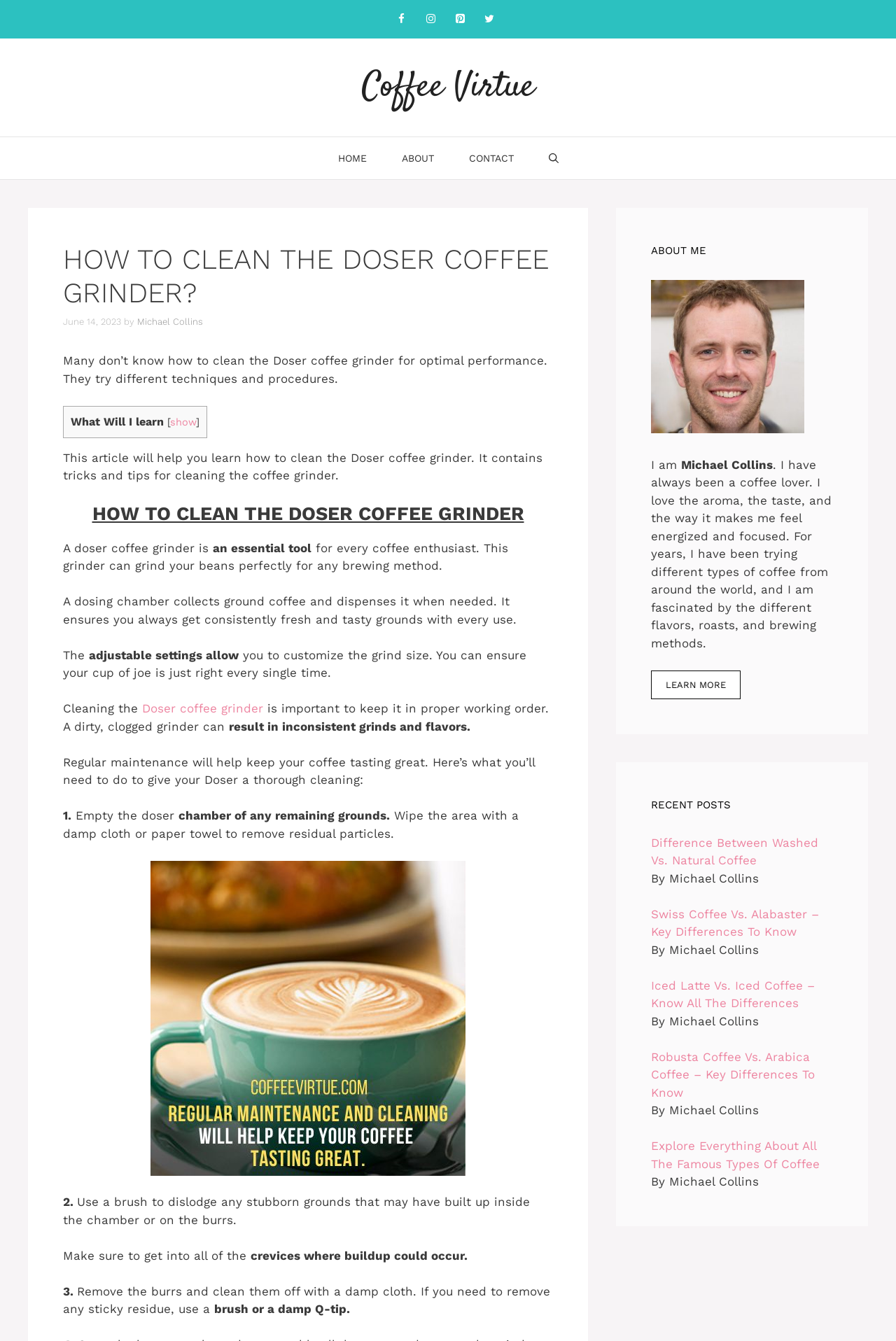Provide a brief response to the question below using a single word or phrase: 
How many steps are involved in cleaning the Doser coffee grinder?

3